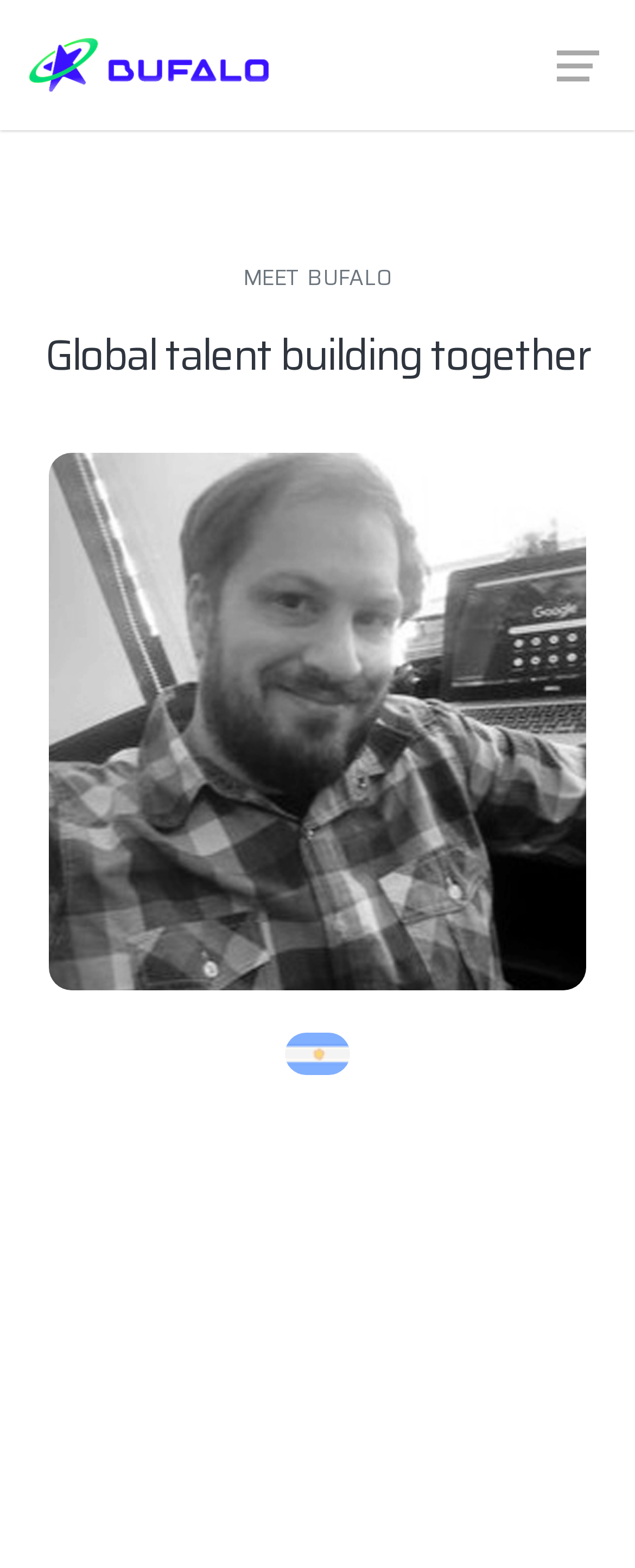What is the company name?
From the image, provide a succinct answer in one word or a short phrase.

BUFALO